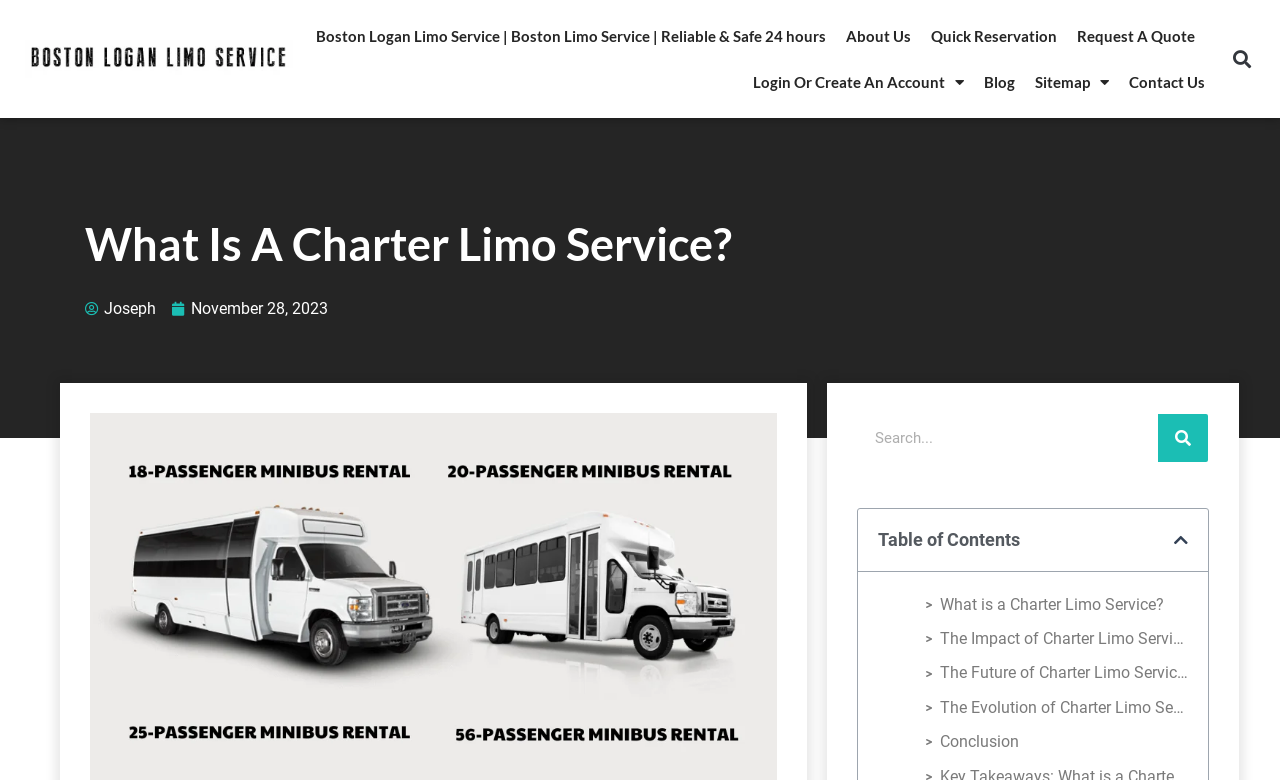Please find the bounding box coordinates of the element that you should click to achieve the following instruction: "Go to Boston Logan Limo Service". The coordinates should be presented as four float numbers between 0 and 1: [left, top, right, bottom].

[0.247, 0.017, 0.645, 0.076]